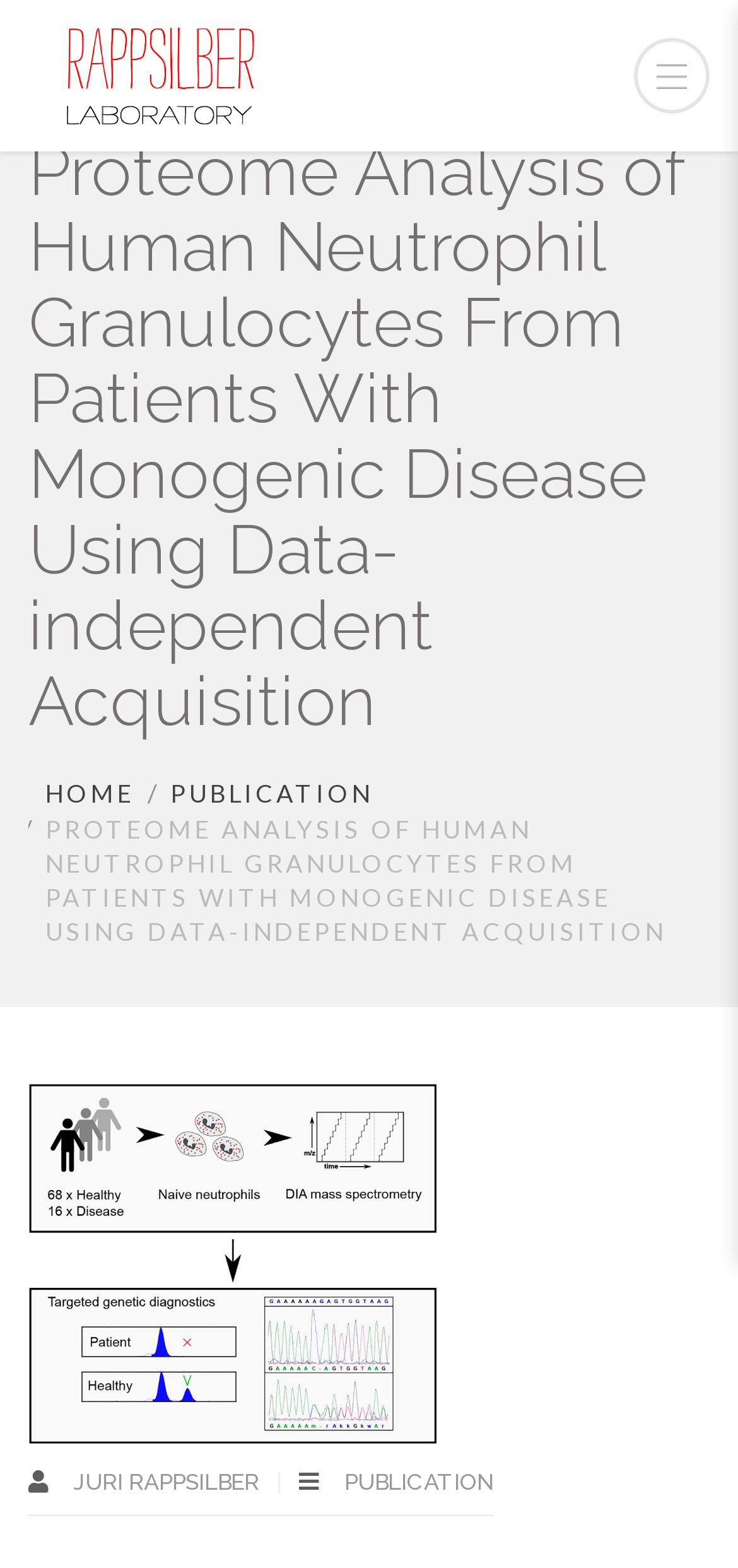How many links are on the top section of the webpage?
Look at the image and respond with a one-word or short-phrase answer.

3